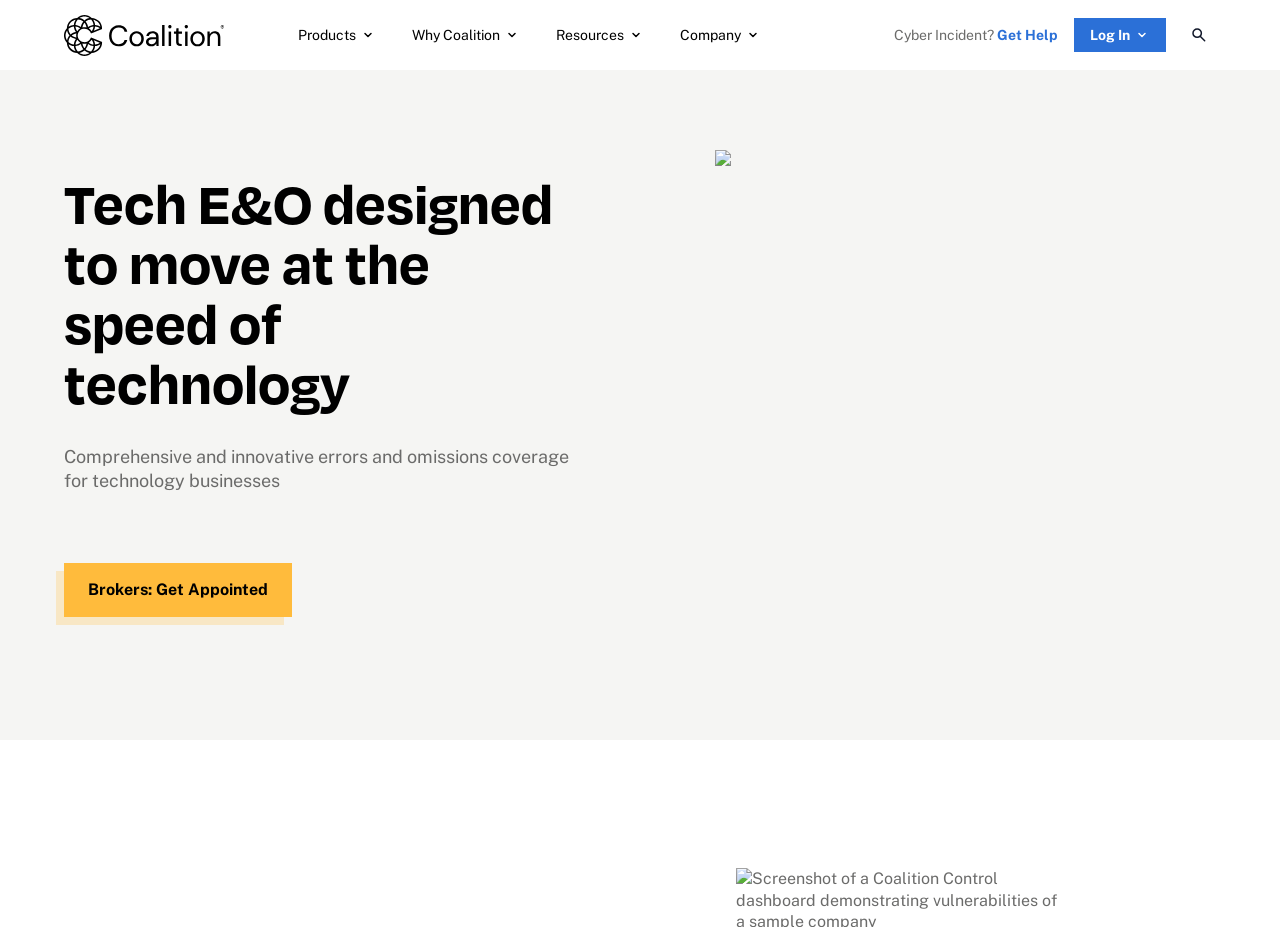Offer a detailed explanation of the webpage layout and contents.

The webpage is about Tech E&O Insurance Coverage, specifically highlighting Coalition's insurance policies for technology businesses. At the top left corner, there is a Coalition logo in black, accompanied by a navigation menu consisting of five buttons: Products, Why Coalition, Resources, Company, and Log In. 

Below the navigation menu, a prominent heading "Cyber Incident? Get Help" is displayed, with a "Get Help" link to the right. 

The main content area is divided into two sections. On the left, there are two headings that describe the Tech E&O insurance coverage, emphasizing its comprehensive and innovative nature. Below these headings, a call-to-action button "Brokers: Get Appointed" is placed. 

On the right side, a large image takes up most of the space, depicting two women researching cyber security options on a tablet. This image likely illustrates the importance of cyber security and the need for insurance coverage.